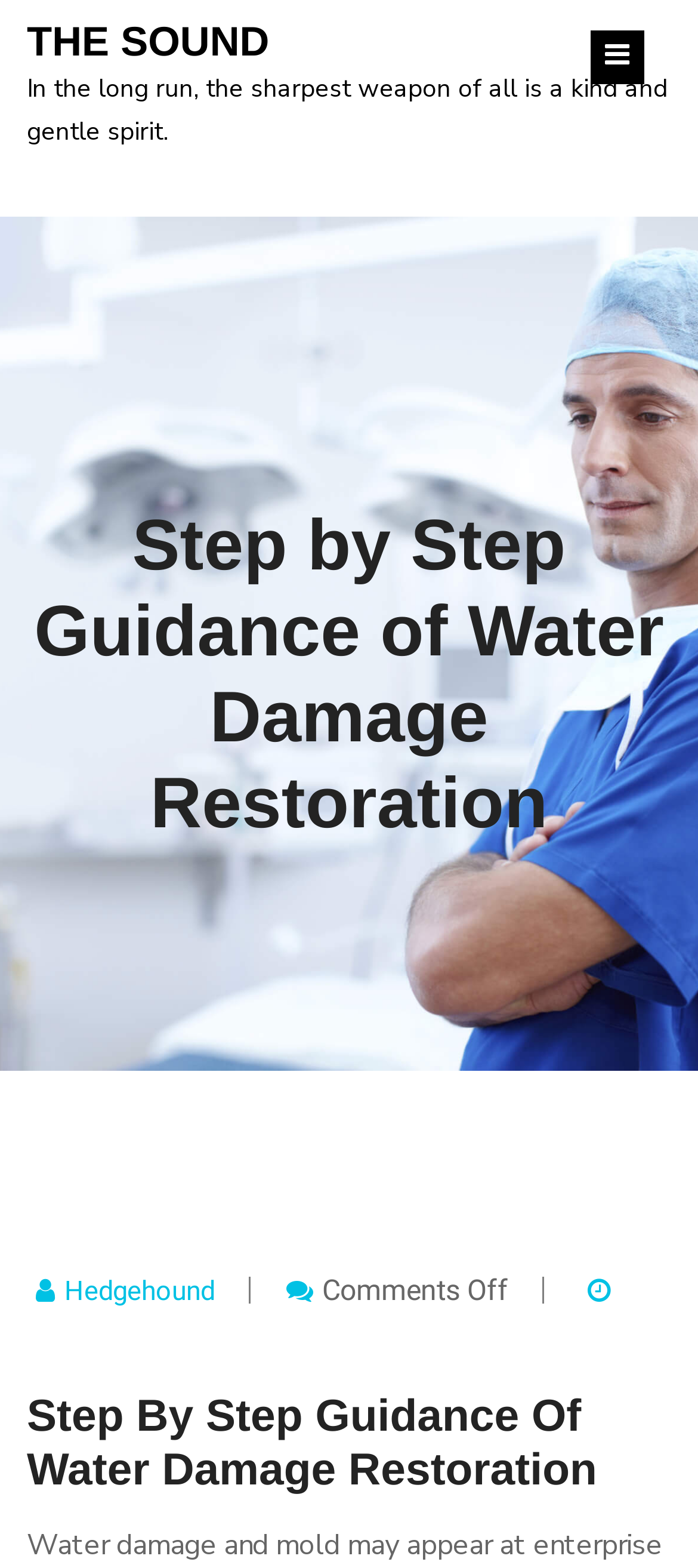What is the name of the website?
Based on the image, please offer an in-depth response to the question.

The name of the website can be determined by looking at the top-most heading element, which contains the text 'THE SOUND'. This is likely the title of the website.